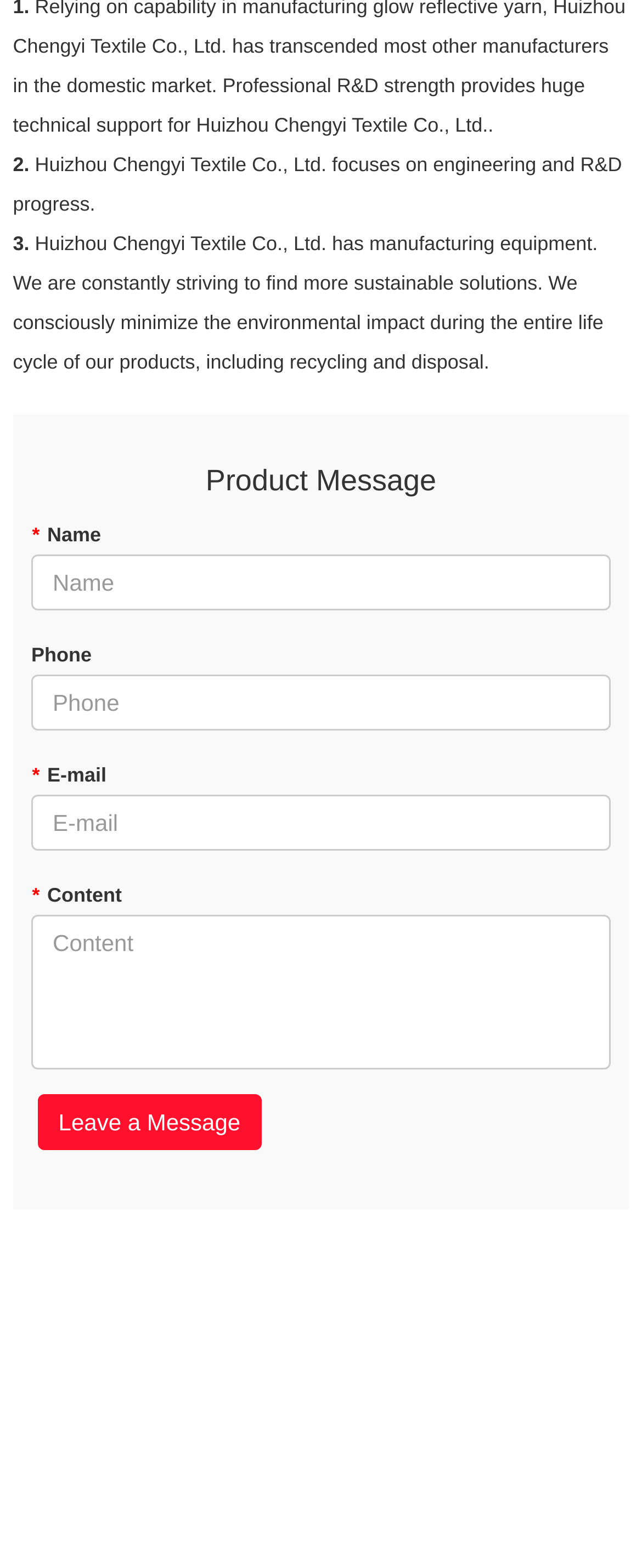Refer to the image and provide an in-depth answer to the question: 
Is phone number required?

The phone field is marked as 'required: False', indicating that it is not a required field, whereas the name and email fields are marked as 'required: True', indicating that they are required.